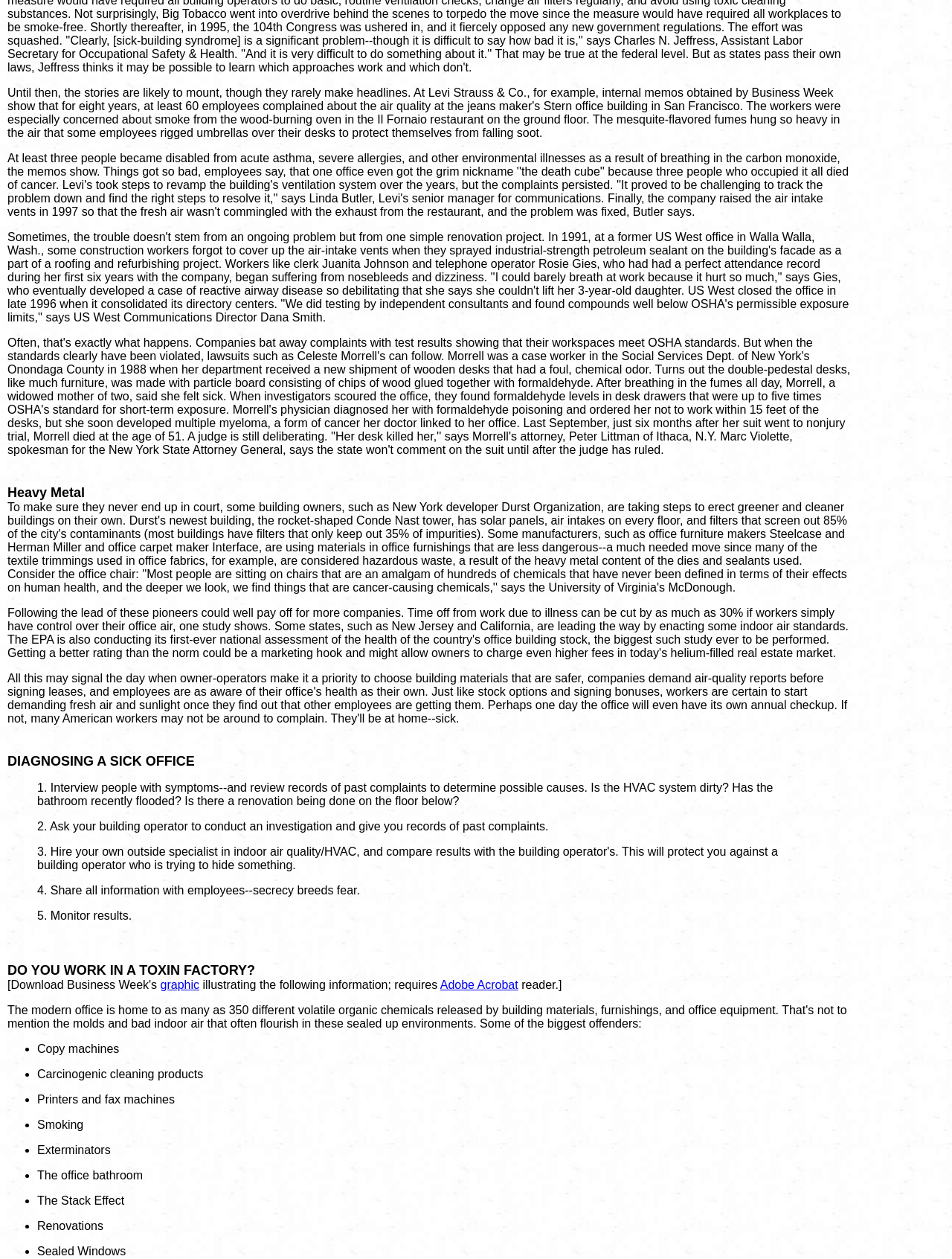Predict the bounding box of the UI element based on this description: "graphic".

[0.168, 0.777, 0.209, 0.787]